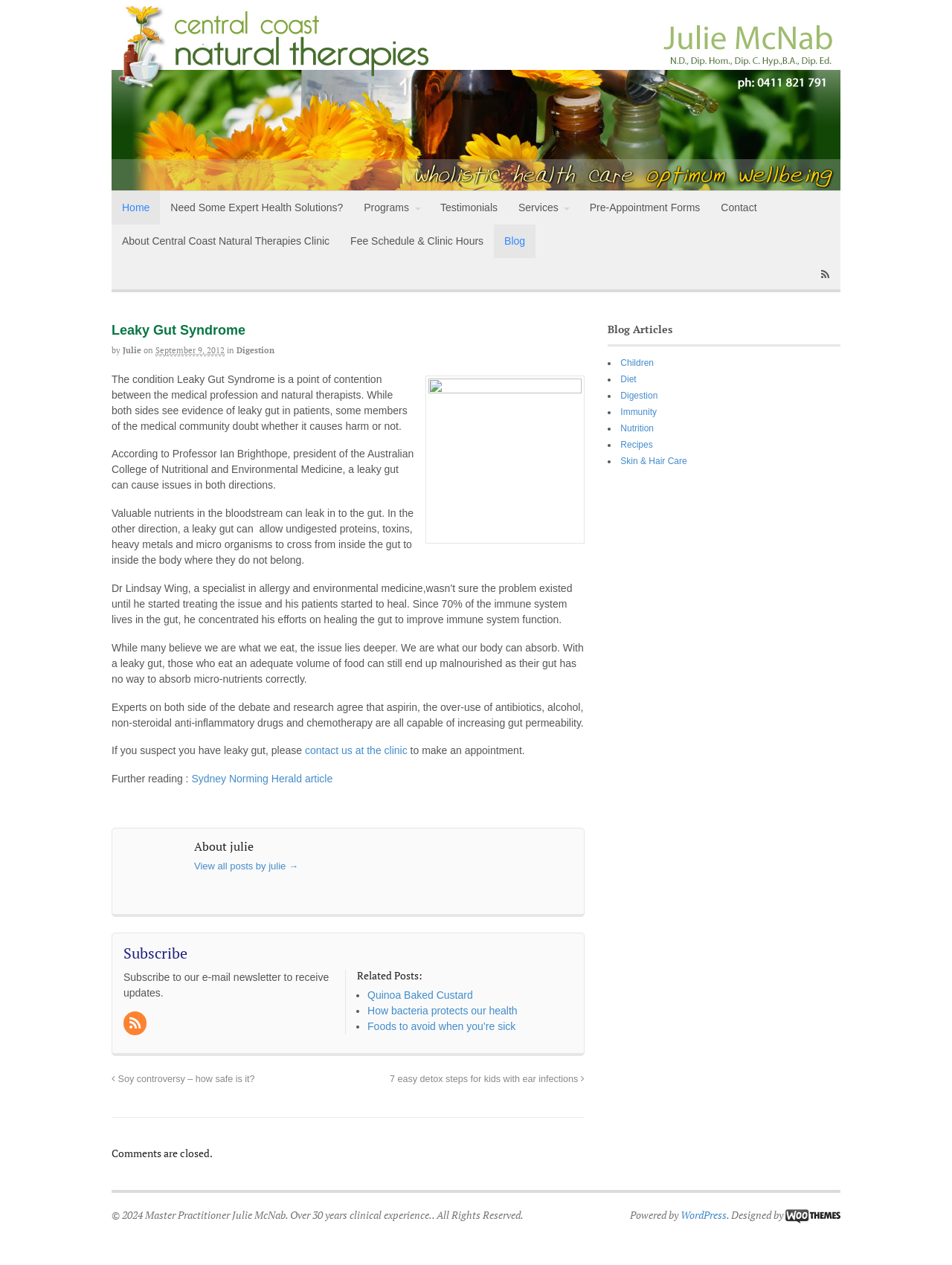Determine the bounding box coordinates for the element that should be clicked to follow this instruction: "View all posts by Julie". The coordinates should be given as four float numbers between 0 and 1, in the format [left, top, right, bottom].

[0.204, 0.68, 0.313, 0.689]